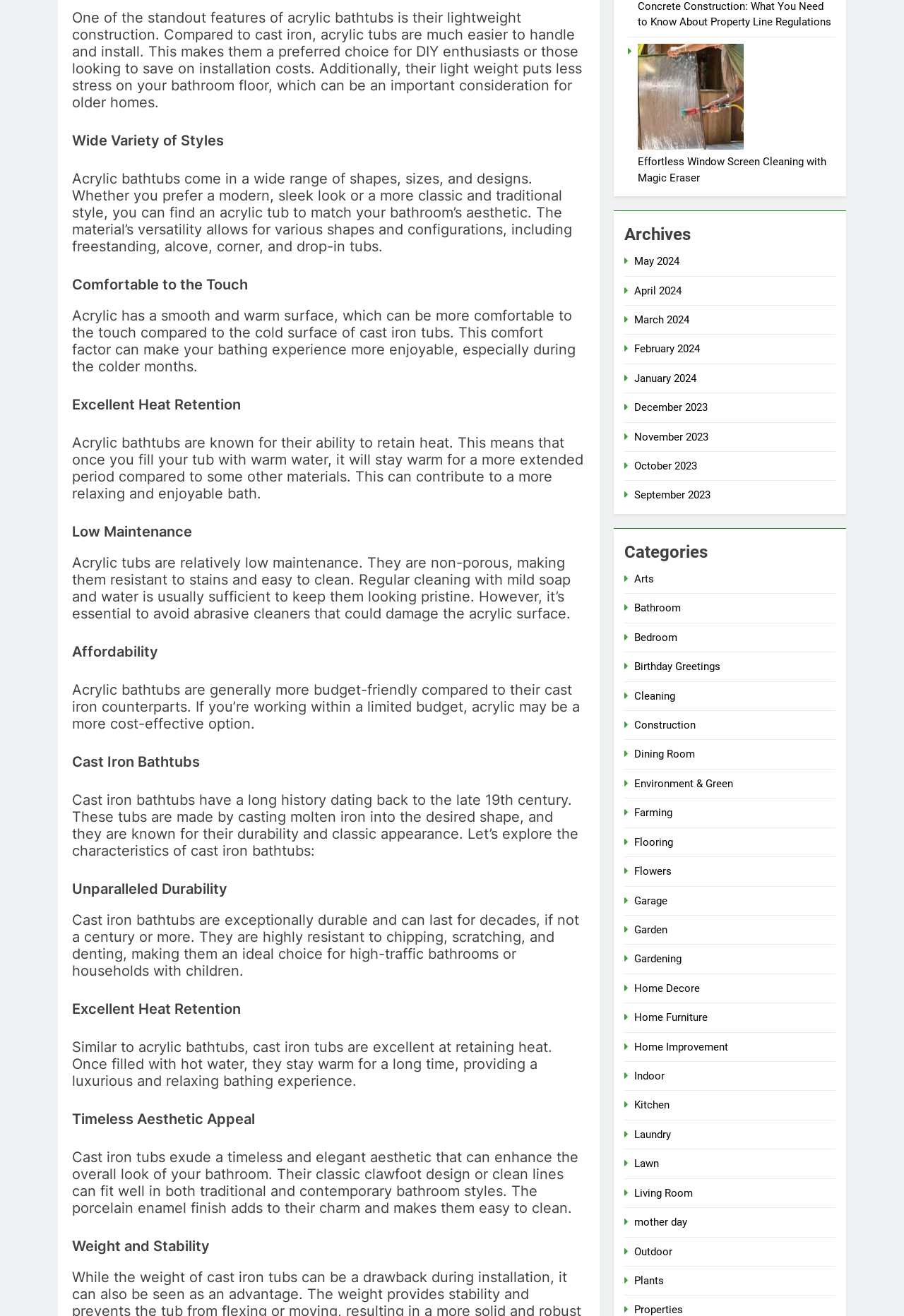Please reply to the following question using a single word or phrase: 
What is the benefit of acrylic bathtubs' lightweight construction?

Easier to handle and install